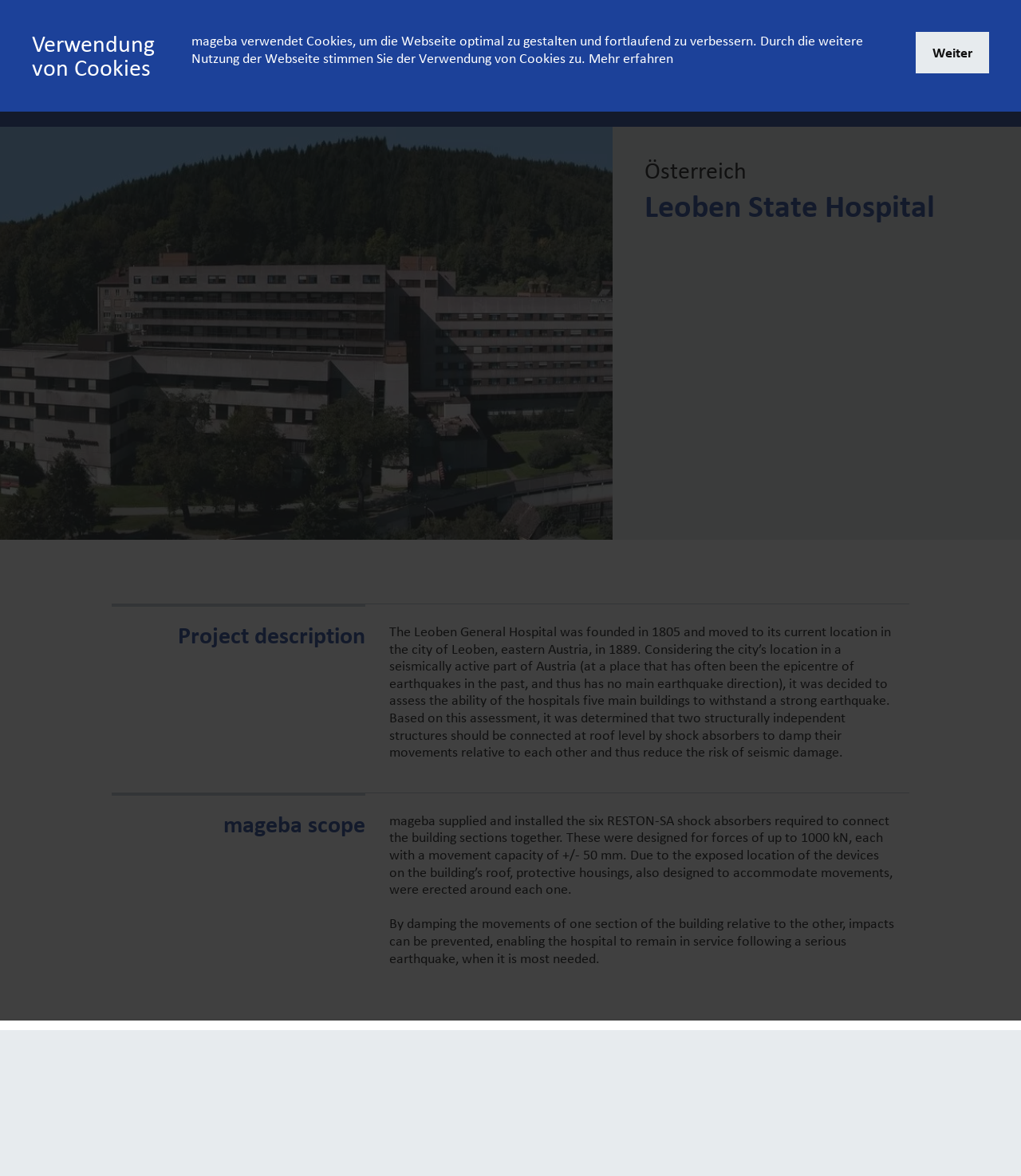What is the purpose of the shock absorbers installed by mageba?
Please give a detailed and thorough answer to the question, covering all relevant points.

I found the answer by reading the paragraph that describes mageba's scope, which explains that the shock absorbers were designed to damp the movements of one section of the building relative to the other, thereby reducing the risk of seismic damage.